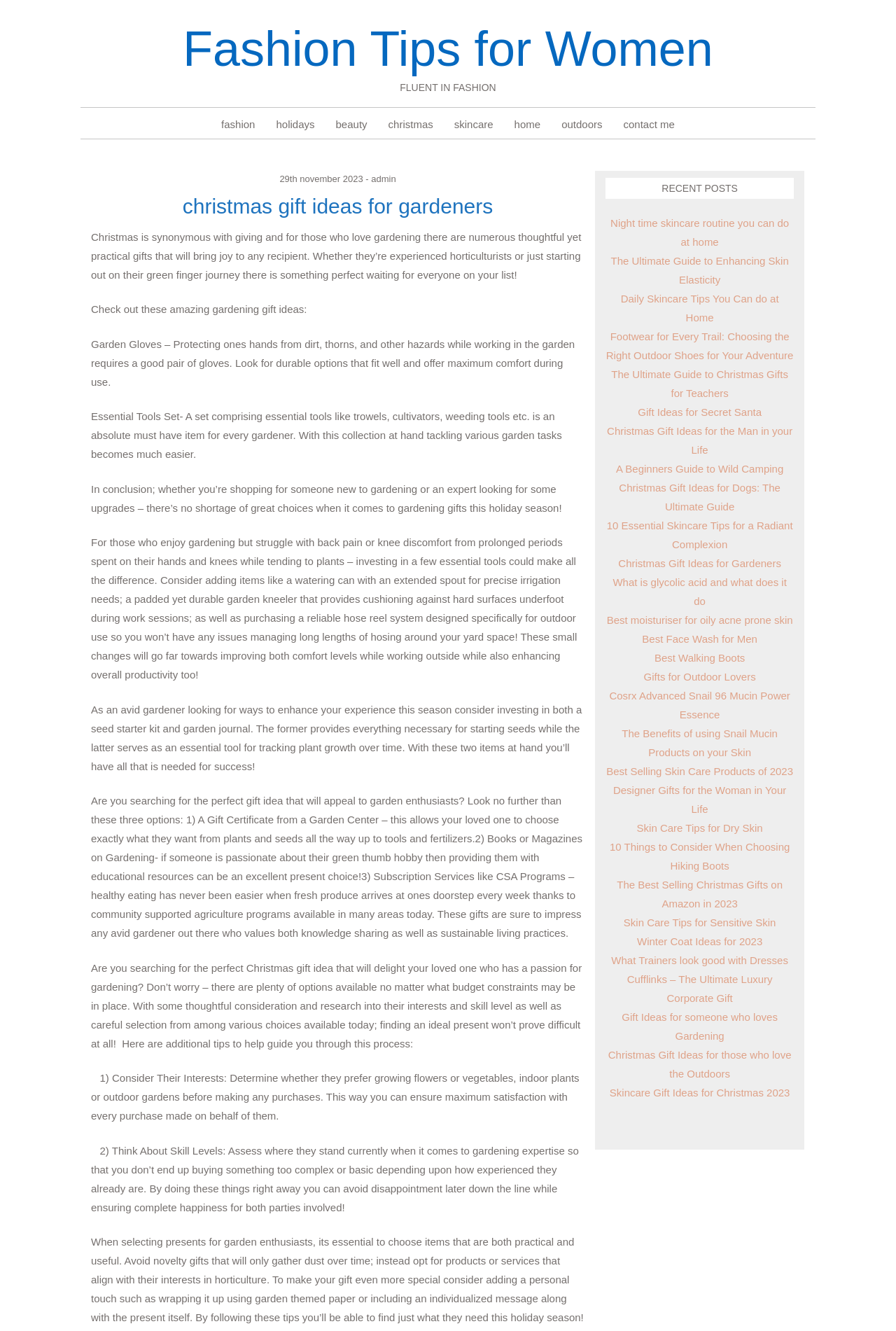Can you show the bounding box coordinates of the region to click on to complete the task described in the instruction: "read 'Gift Ideas for someone who loves Gardening' link"?

[0.694, 0.76, 0.868, 0.783]